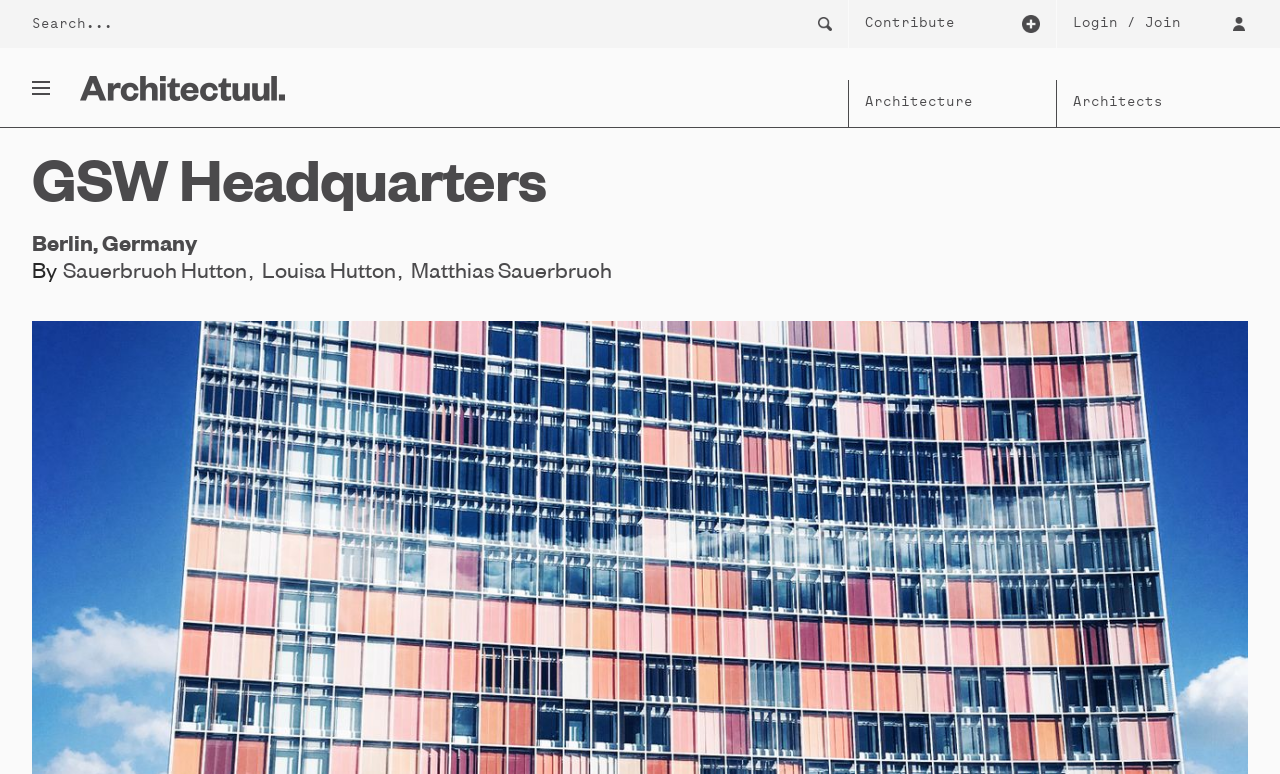What type of website is this?
Please give a detailed and elaborate answer to the question.

I found the answer by looking at the links 'Architecture' and 'Architects' at the top of the page, which suggest that the website is related to architecture. Additionally, the heading 'GSW Headquarters' and the information about the architects and location of the building also support this conclusion.